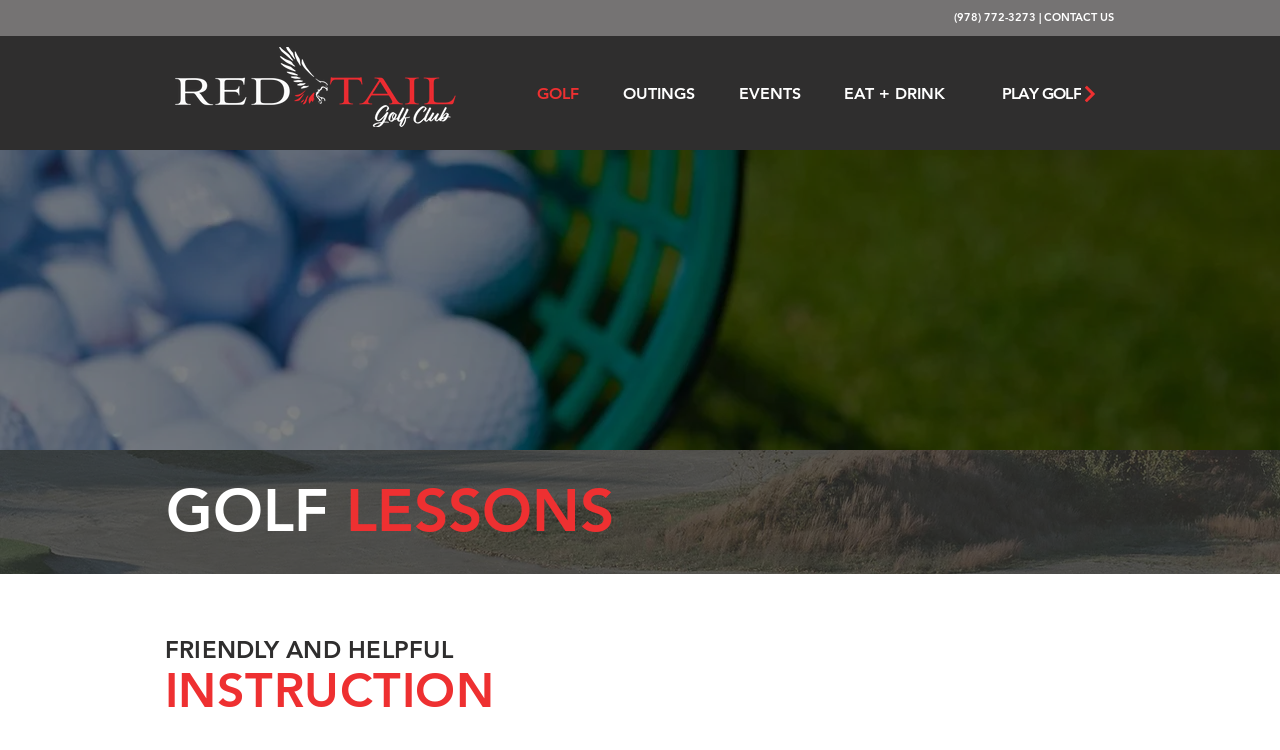Please provide the bounding box coordinates for the UI element as described: "GOLF". The coordinates must be four floats between 0 and 1, represented as [left, top, right, bottom].

[0.398, 0.106, 0.464, 0.146]